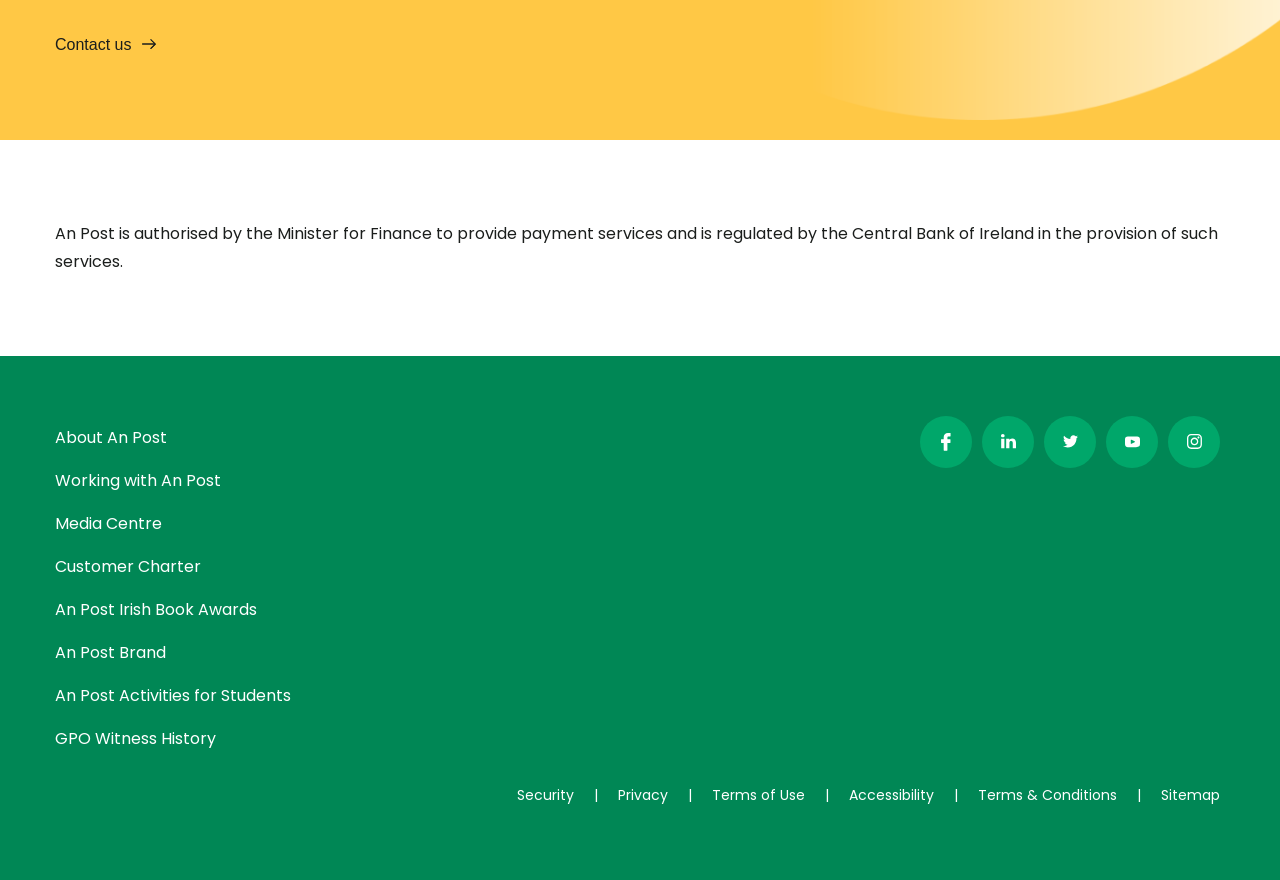Given the element description "WordPress" in the screenshot, predict the bounding box coordinates of that UI element.

None